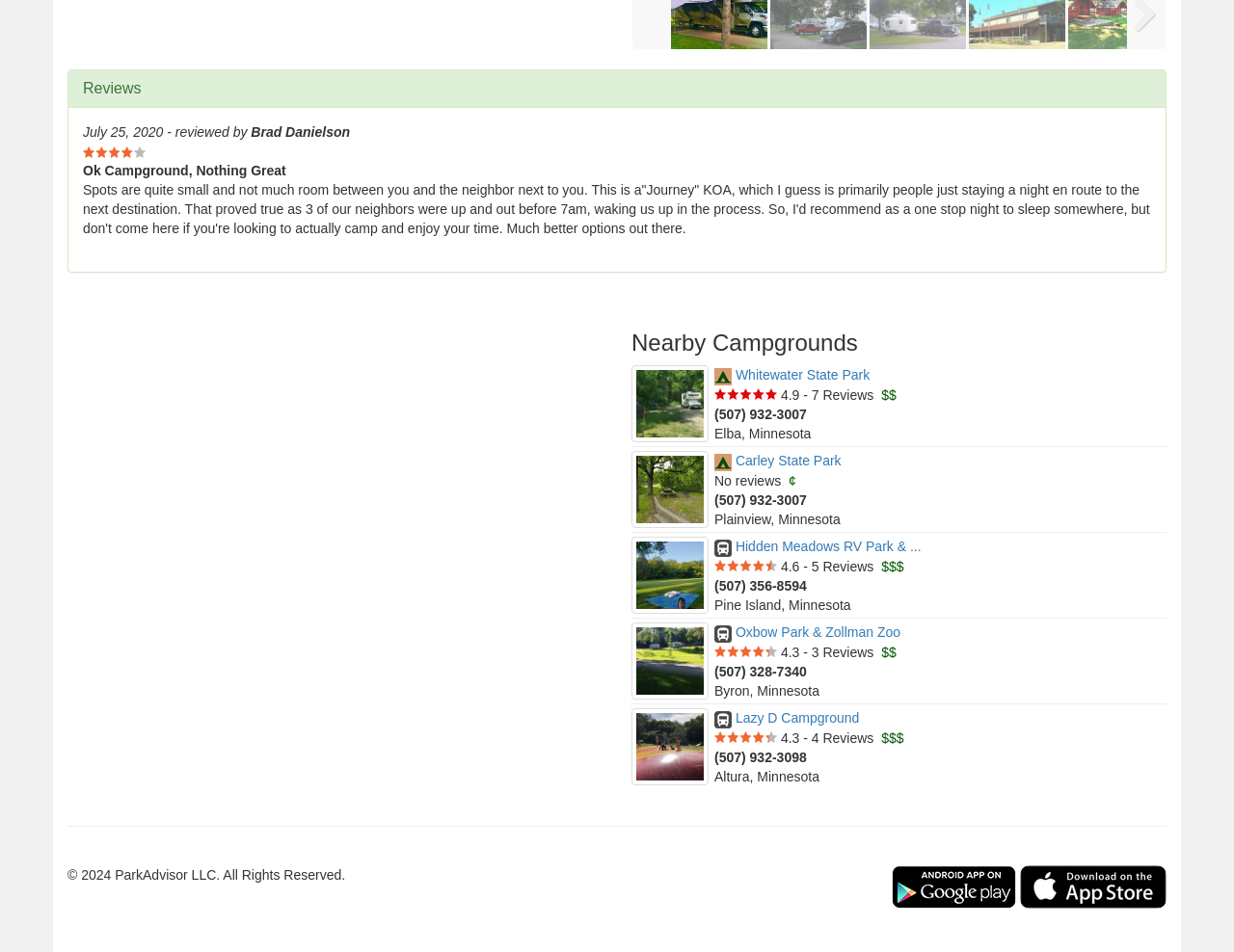Find the bounding box of the UI element described as: "CONTACT US". The bounding box coordinates should be given as four float values between 0 and 1, i.e., [left, top, right, bottom].

None